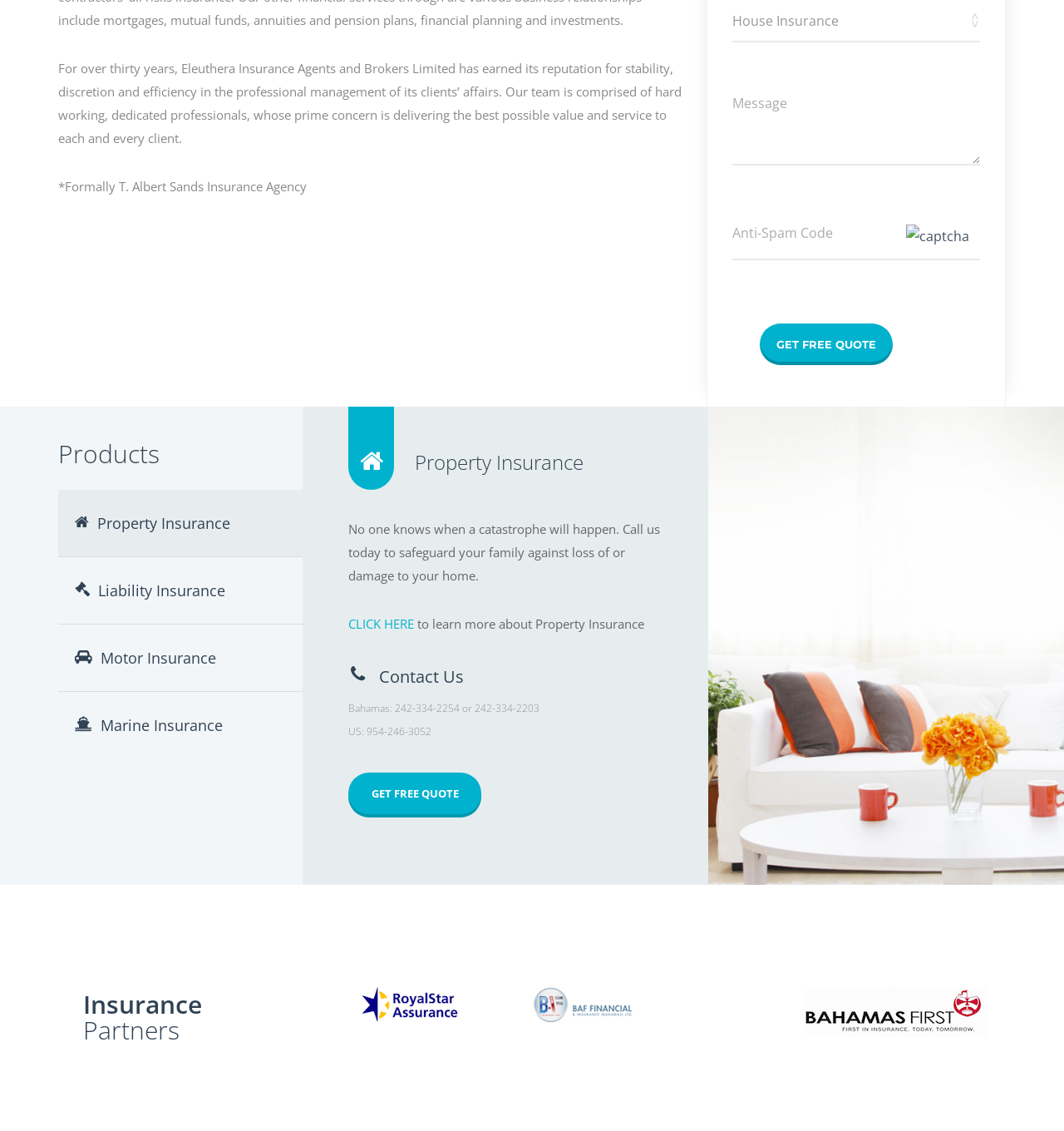Please identify the bounding box coordinates of the area that needs to be clicked to fulfill the following instruction: "visit Mindfulness."

None